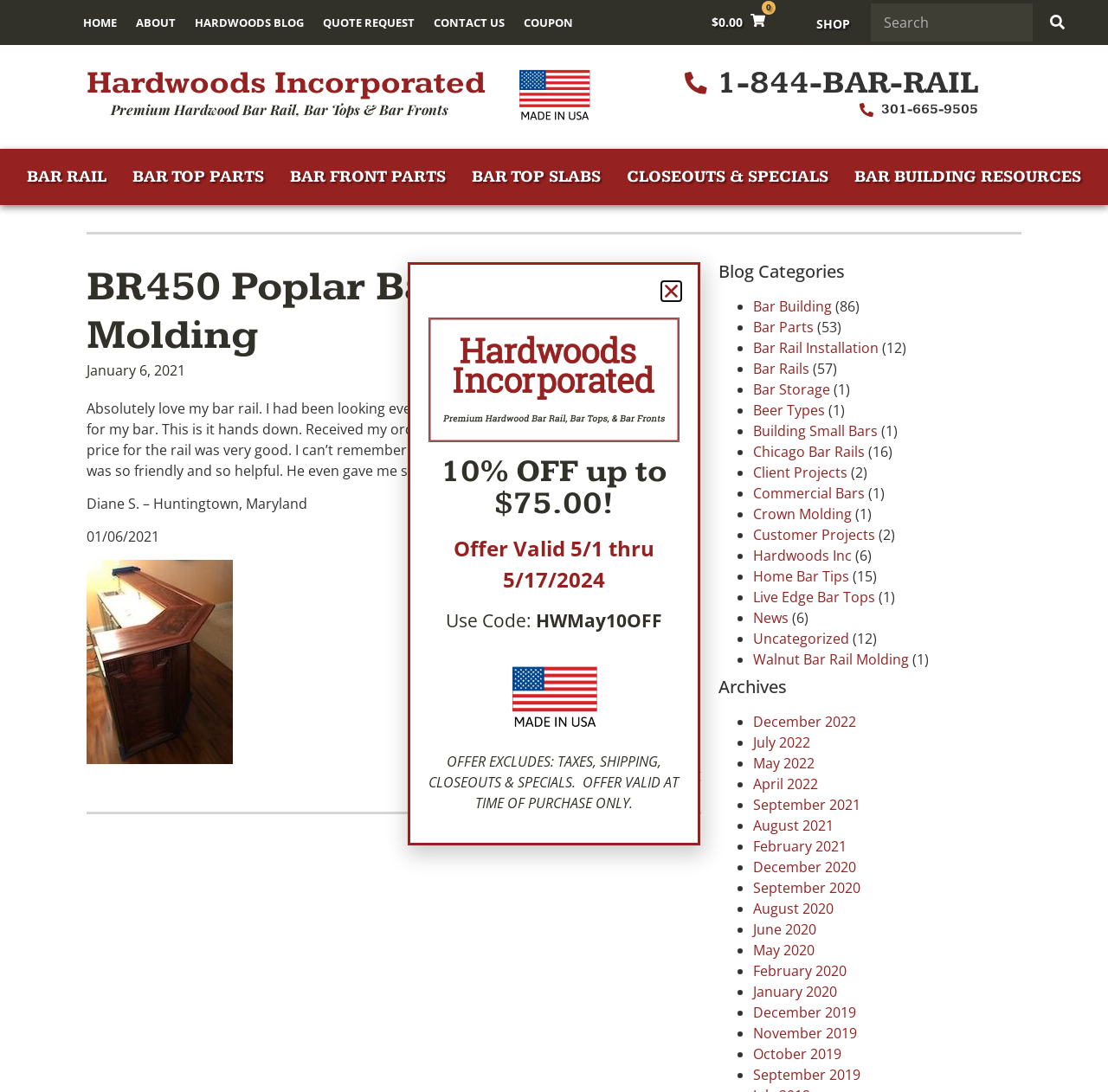What is the phone number of Hardwoods Incorporated?
Give a one-word or short-phrase answer derived from the screenshot.

1-844-BAR-RAIL